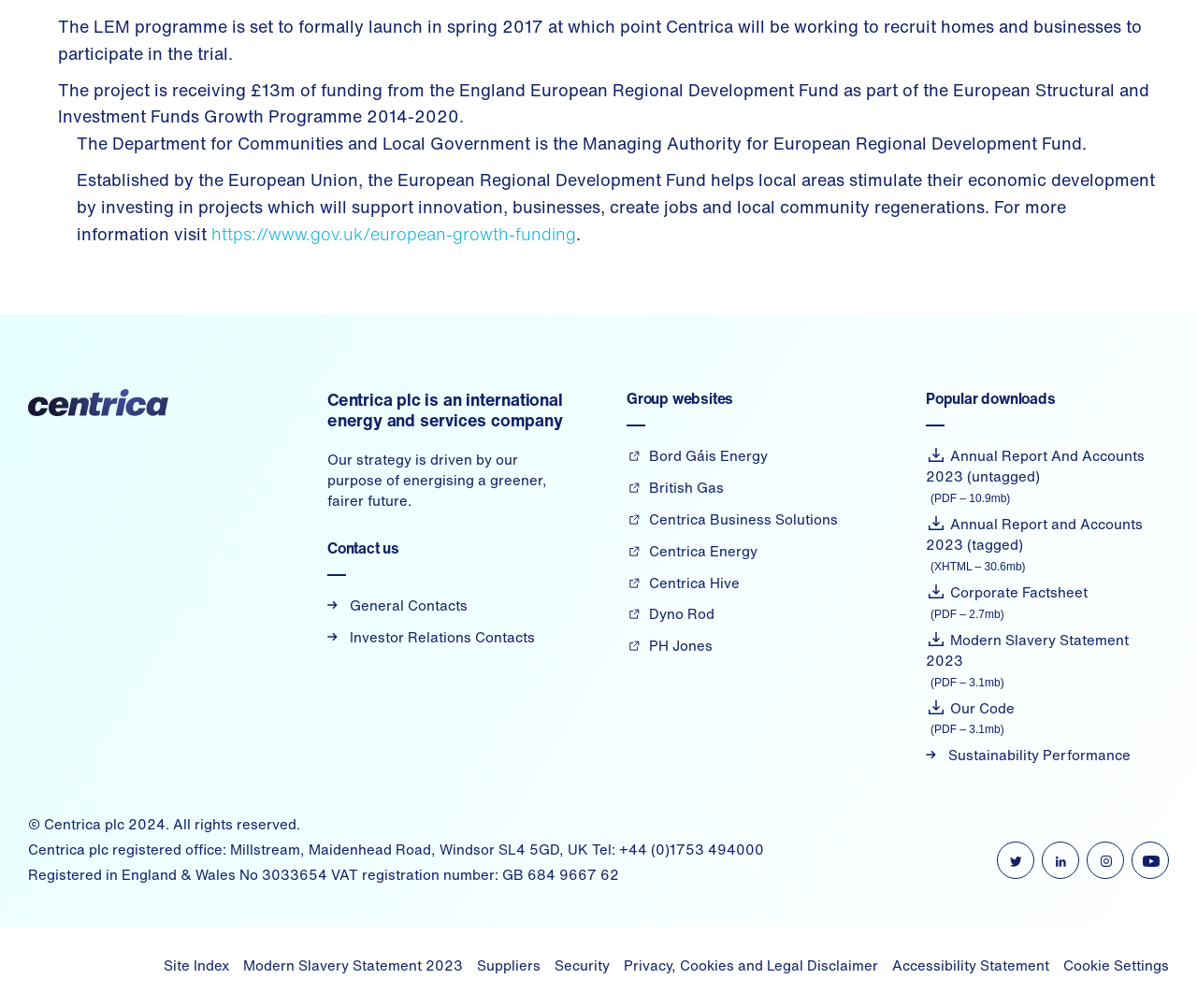Find the bounding box coordinates for the area that must be clicked to perform this action: "Visit the European Growth Funding website".

[0.177, 0.219, 0.481, 0.244]